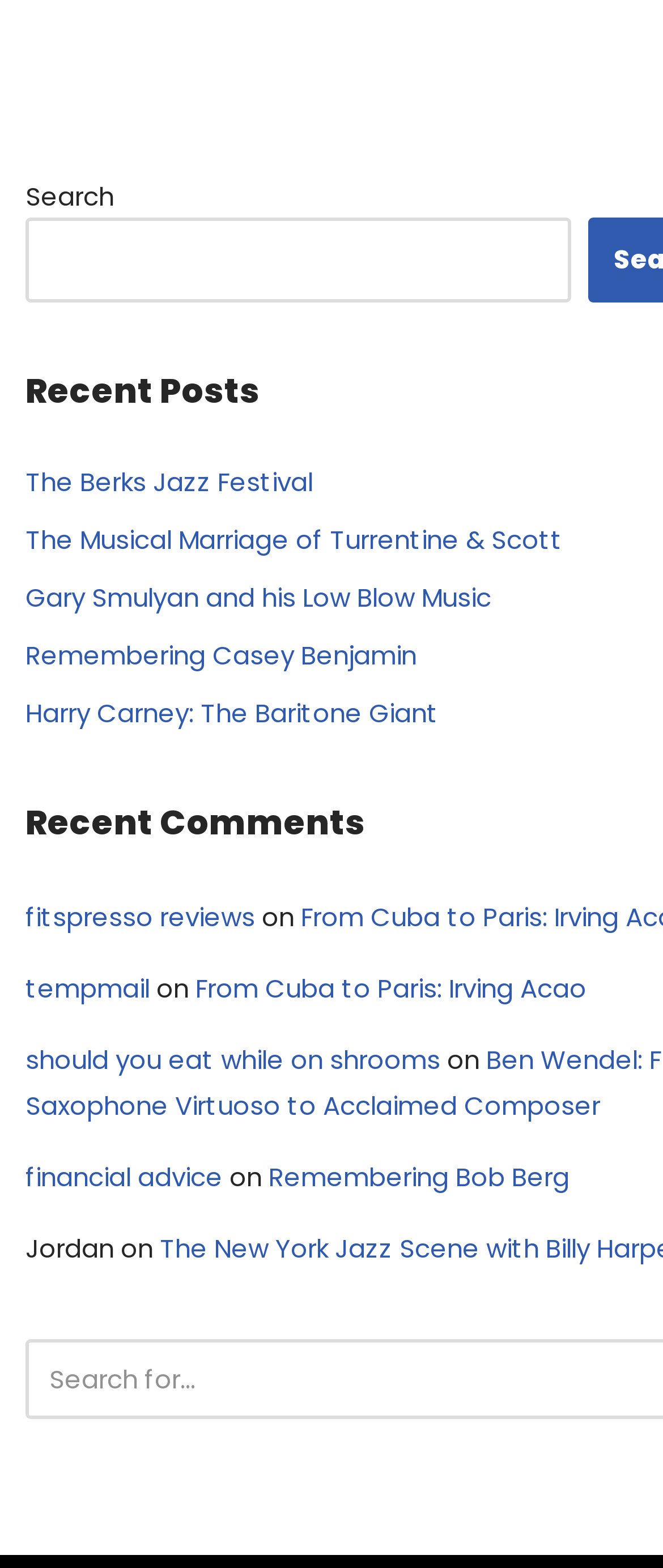Provide the bounding box coordinates of the section that needs to be clicked to accomplish the following instruction: "Visit The Berks Jazz Festival."

[0.038, 0.295, 0.472, 0.318]